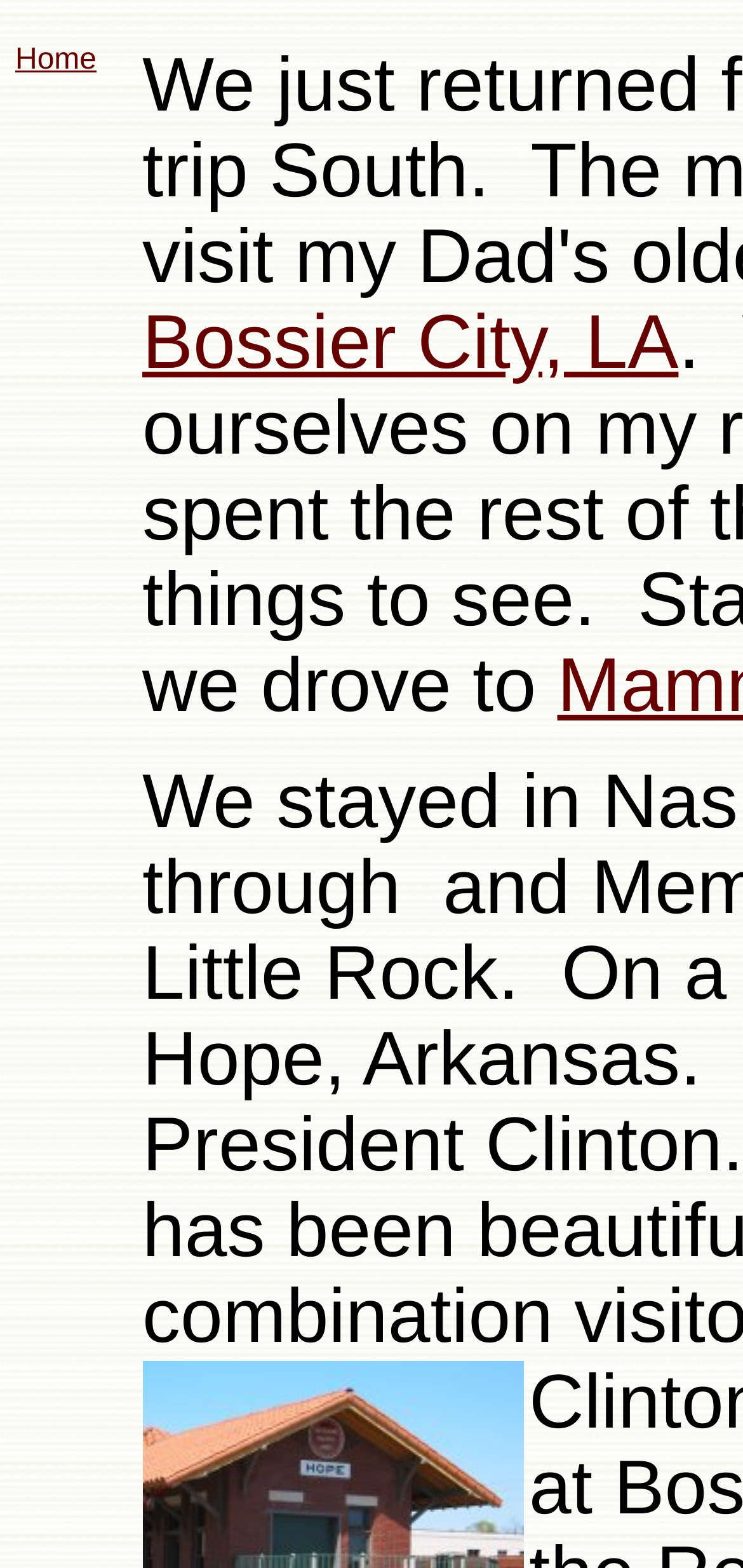Bounding box coordinates must be specified in the format (top-left x, top-left y, bottom-right x, bottom-right y). All values should be floating point numbers between 0 and 1. What are the bounding box coordinates of the UI element described as: Home

[0.021, 0.028, 0.13, 0.049]